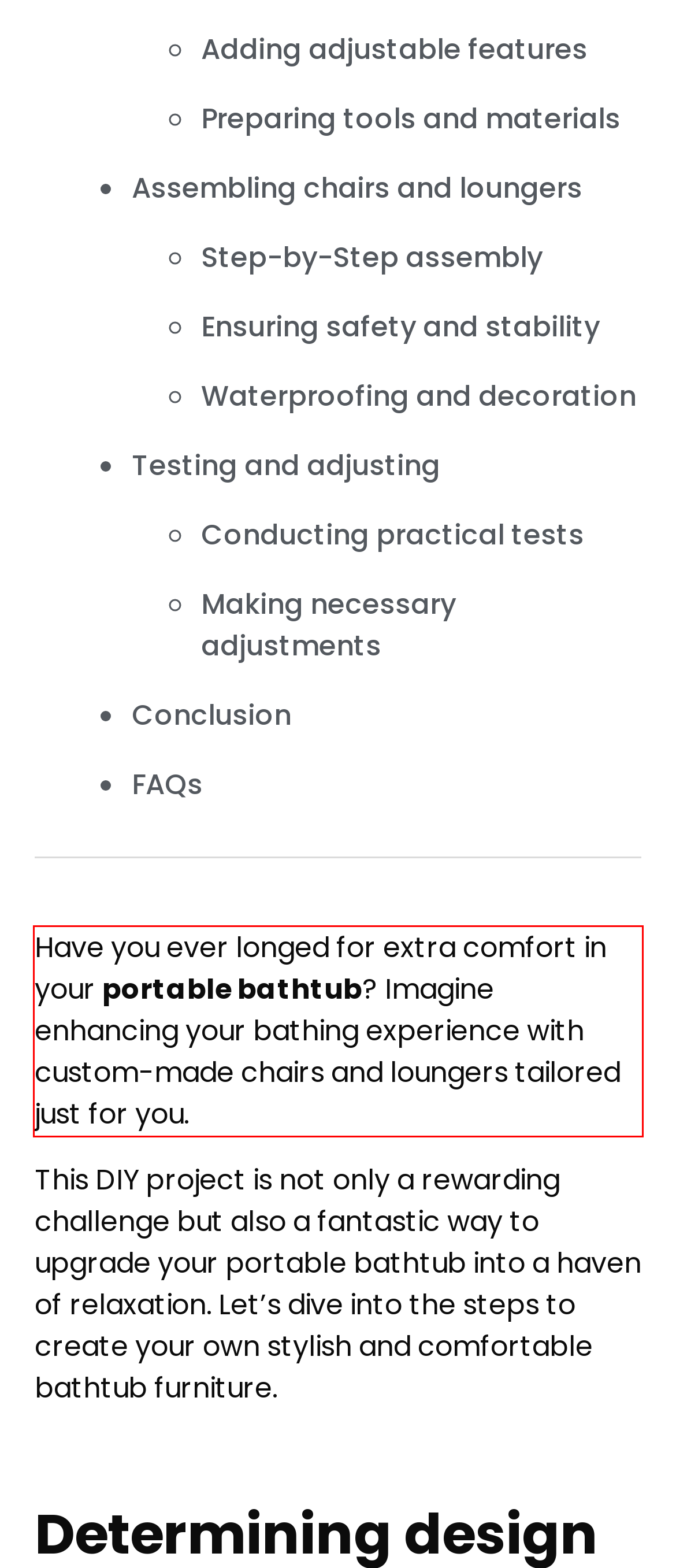Locate the red bounding box in the provided webpage screenshot and use OCR to determine the text content inside it.

Have you ever longed for extra comfort in your portable bathtub? Imagine enhancing your bathing experience with custom-made chairs and loungers tailored just for you.